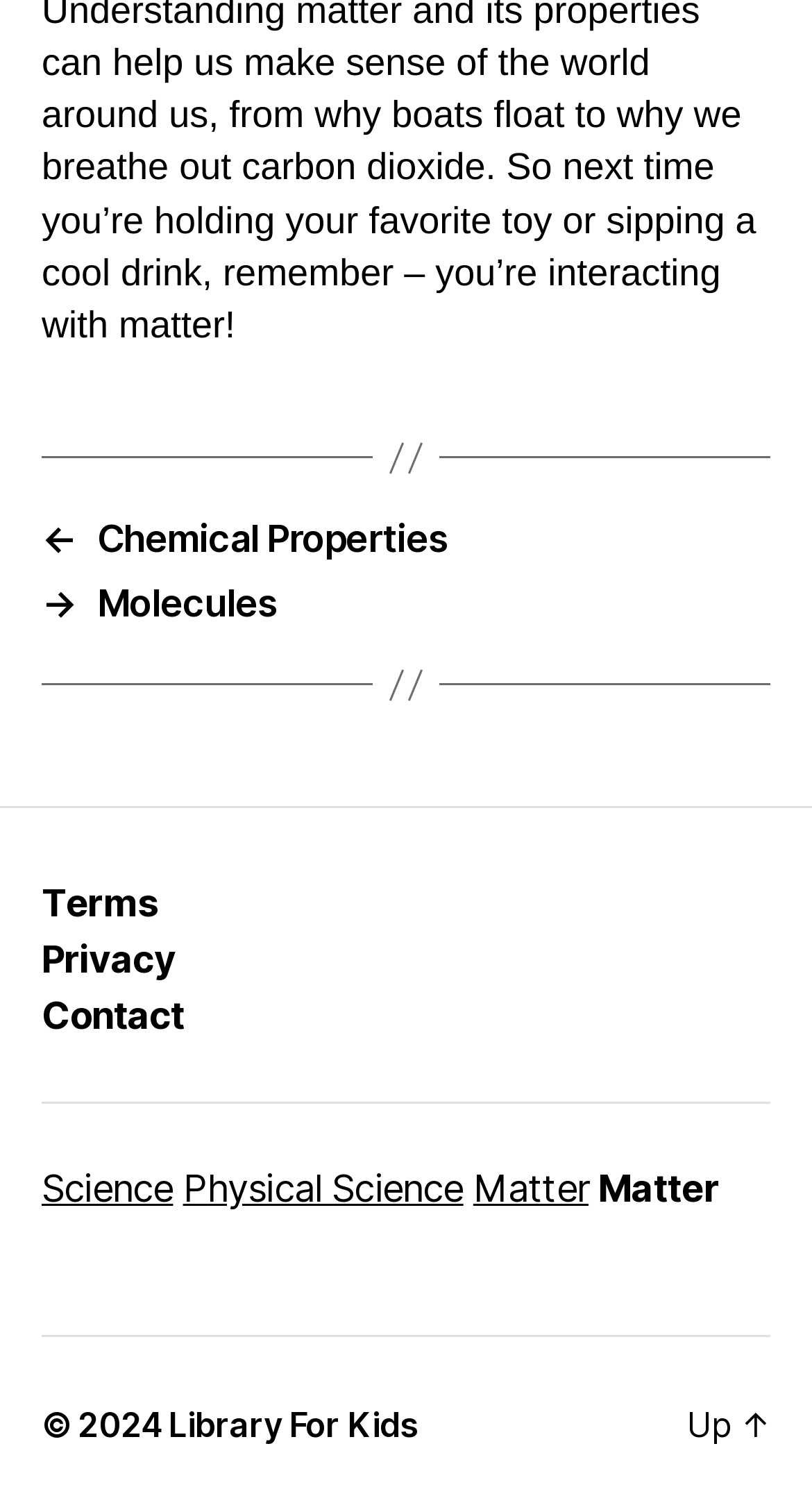Find the bounding box coordinates for the element that must be clicked to complete the instruction: "explore Science". The coordinates should be four float numbers between 0 and 1, indicated as [left, top, right, bottom].

[0.051, 0.772, 0.213, 0.8]